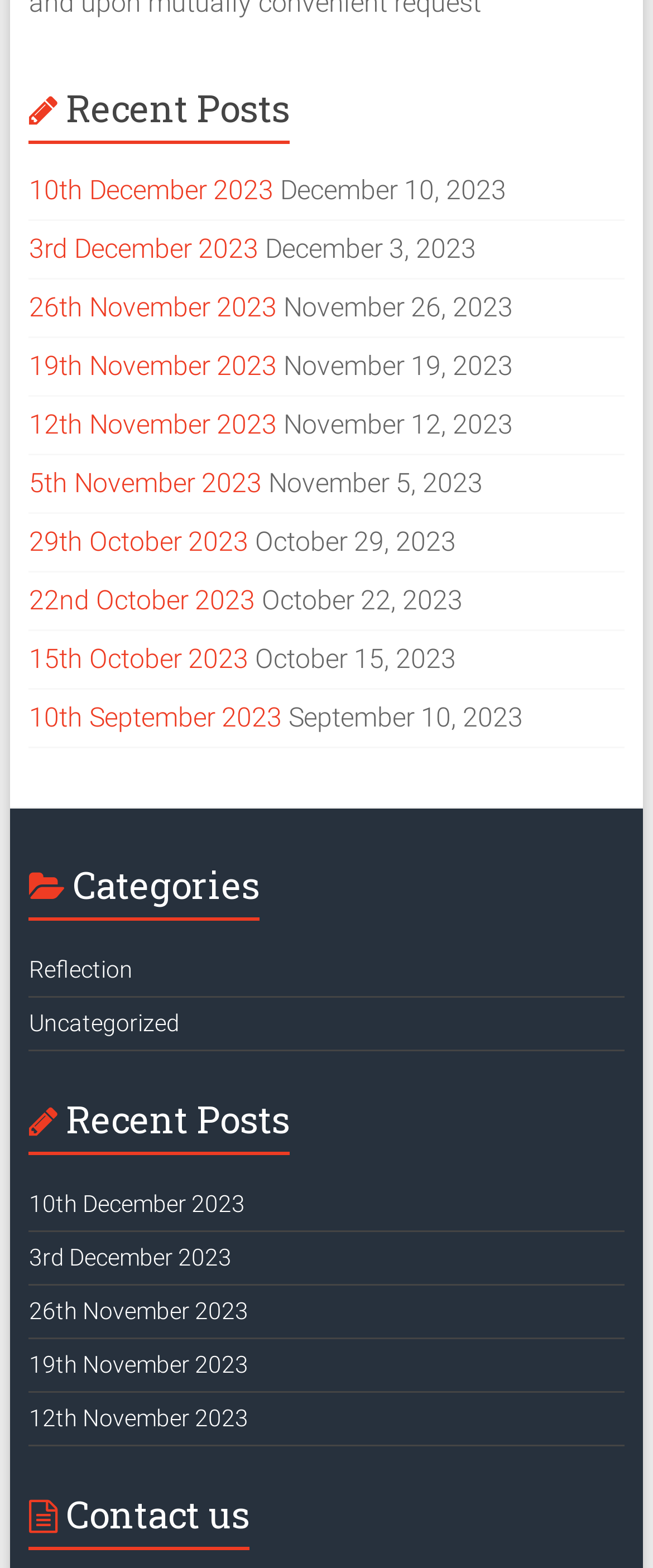Please identify the bounding box coordinates of the element on the webpage that should be clicked to follow this instruction: "view recent posts". The bounding box coordinates should be given as four float numbers between 0 and 1, formatted as [left, top, right, bottom].

[0.044, 0.052, 0.956, 0.104]